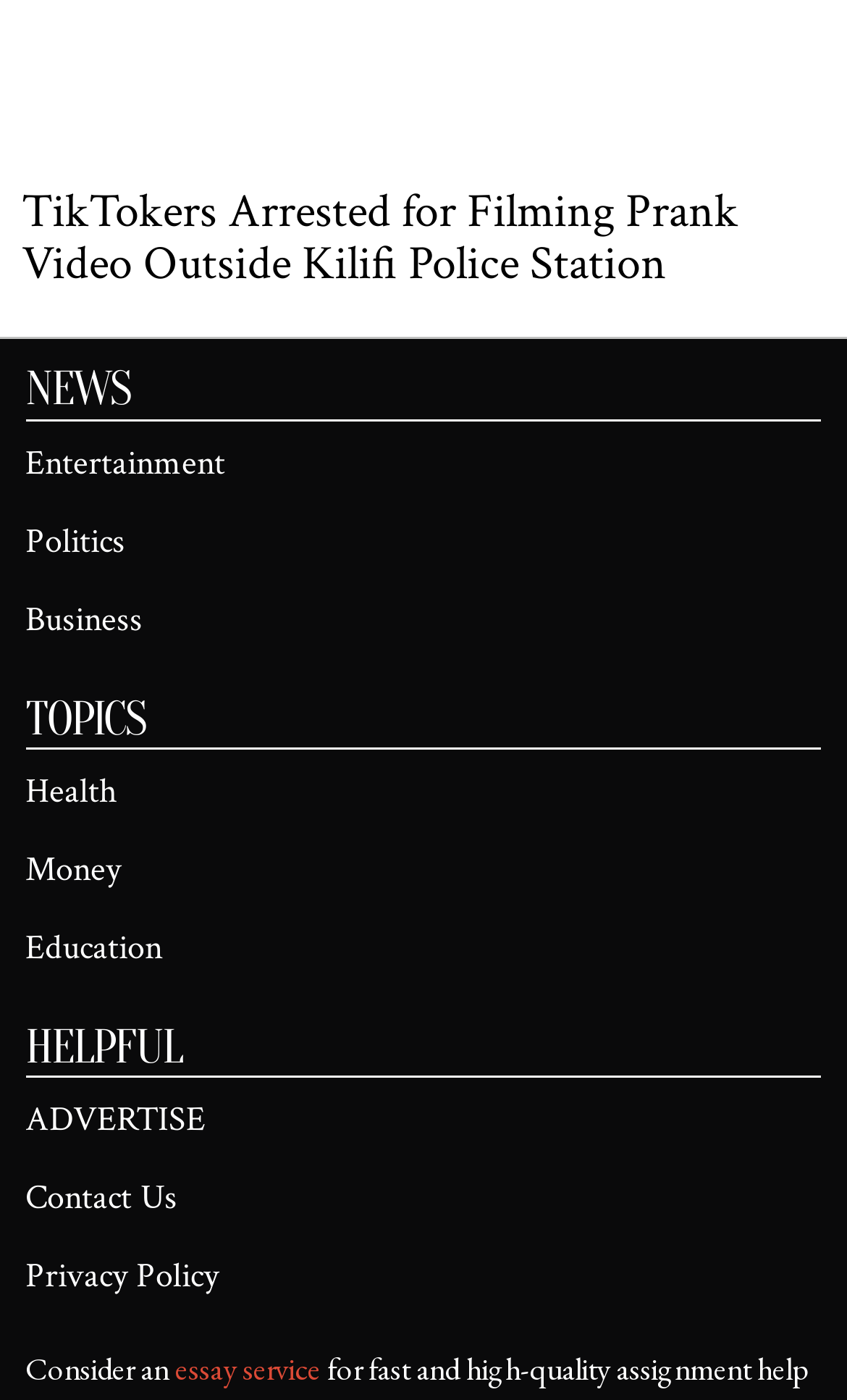Provide a one-word or one-phrase answer to the question:
What is the purpose of the 'Helpful' section?

Provide additional resources